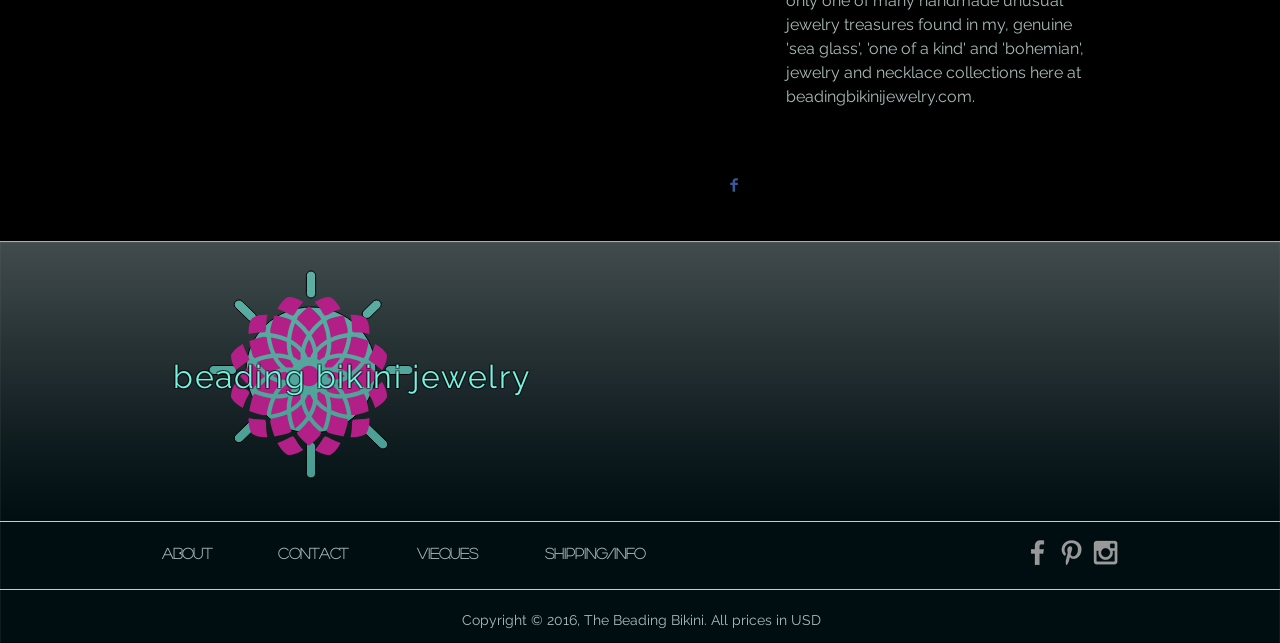Please analyze the image and give a detailed answer to the question:
What is the copyright year of this webpage?

I found the copyright information in the StaticText element 'Copyright © 2016, The Beading Bikini. All prices in USD', which explicitly states the copyright year as 2016.